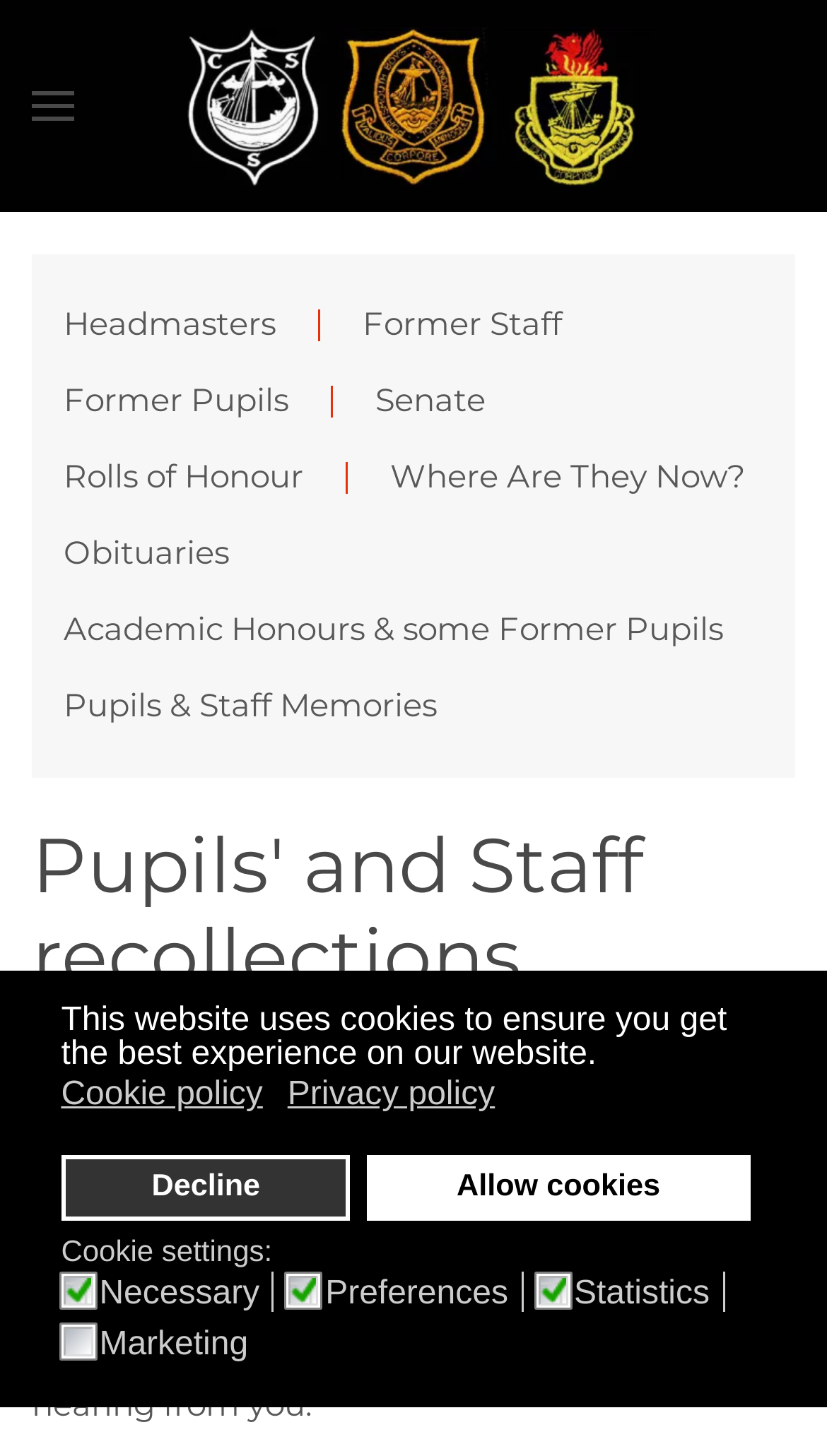Highlight the bounding box coordinates of the element you need to click to perform the following instruction: "Go back to home."

[0.212, 0.0, 0.788, 0.146]